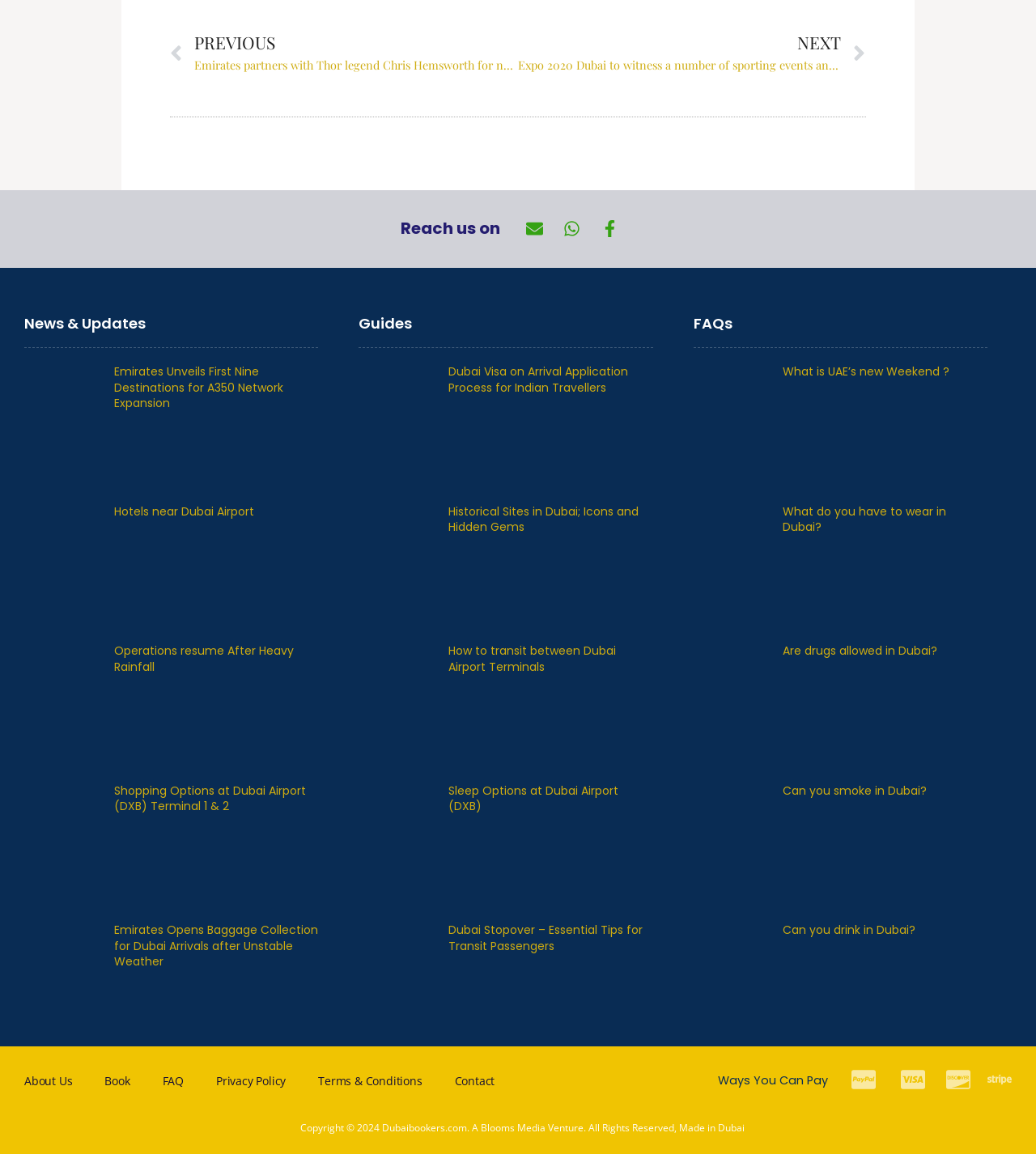What is the title of the first news article?
Answer the question with a single word or phrase derived from the image.

Emirates Unveils First Nine Destinations for A350 Network Expansion